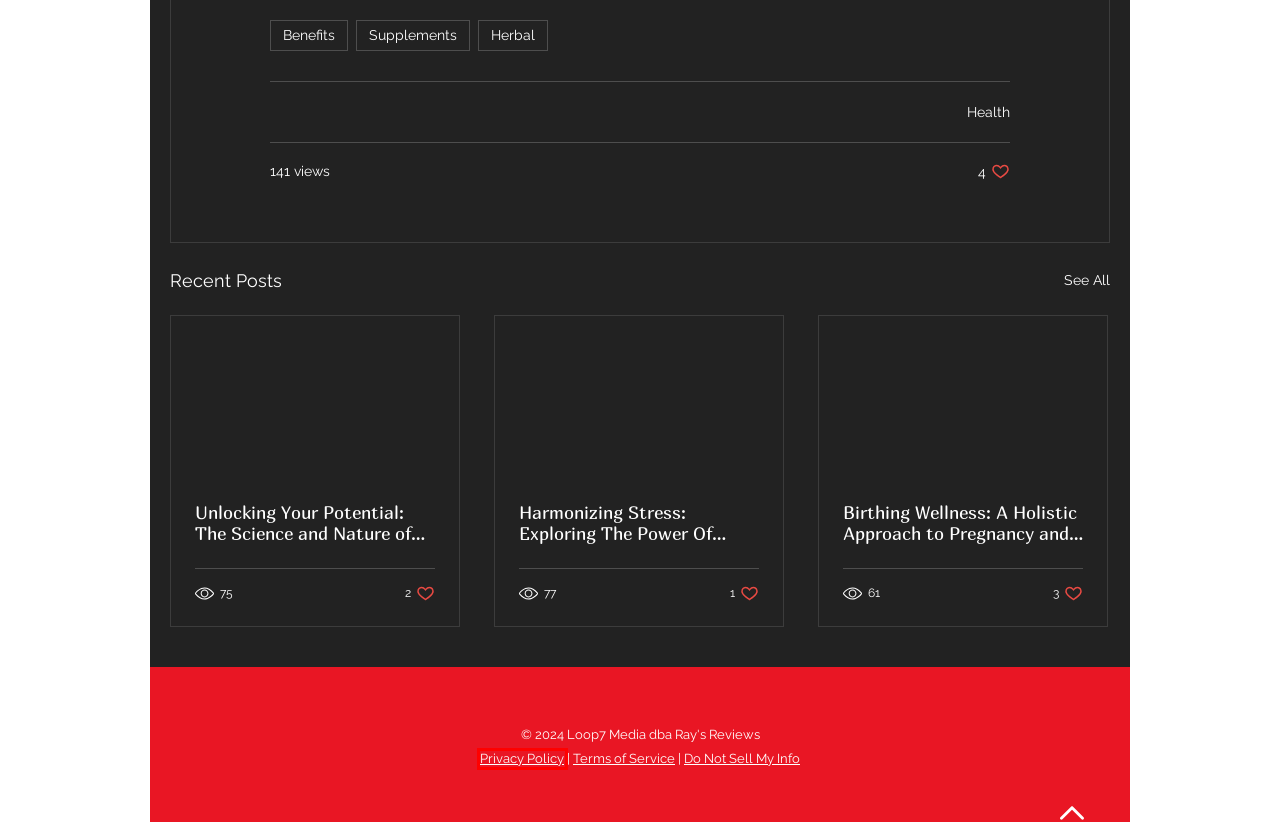You are provided a screenshot of a webpage featuring a red bounding box around a UI element. Choose the webpage description that most accurately represents the new webpage after clicking the element within the red bounding box. Here are the candidates:
A. Benefits | Ray Reviews
B. Privacy Policy | Ray Reviews
C. Herbal | Ray Reviews
D. Newsletter | Rays Reviews
E. Unlocking Your Potential: The Science and Nature of Biohacking for Optimal Health
F. Birthing Wellness: A Holistic Approach to Pregnancy and Postpartum Care
G. Terms of Service | Ray Reviews
H. Harmonizing Stress: Exploring The Power Of Yoga, Tai Chi, And Qigong

B